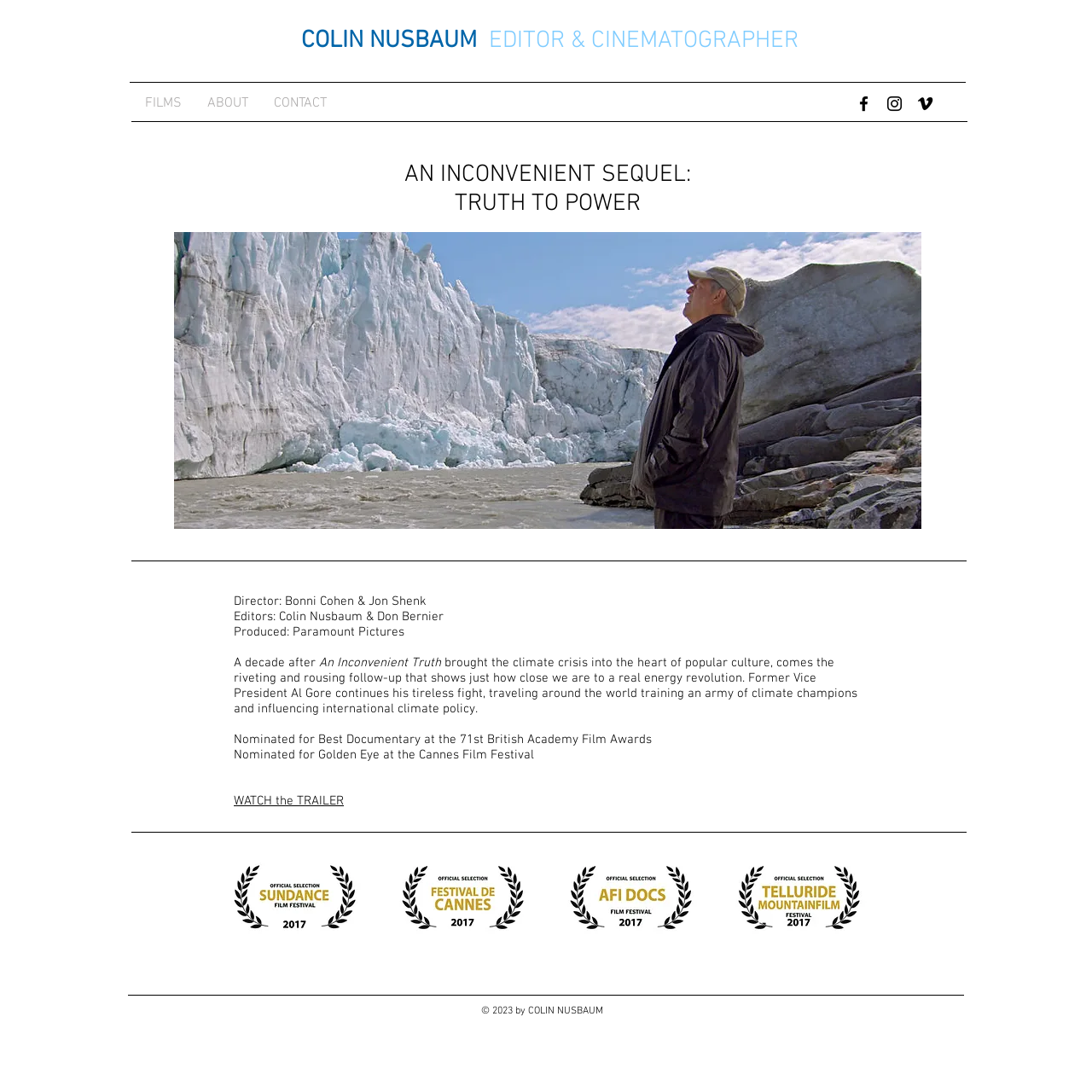Please identify the bounding box coordinates of the area that needs to be clicked to follow this instruction: "Describe your image".

[0.199, 0.771, 0.341, 0.873]